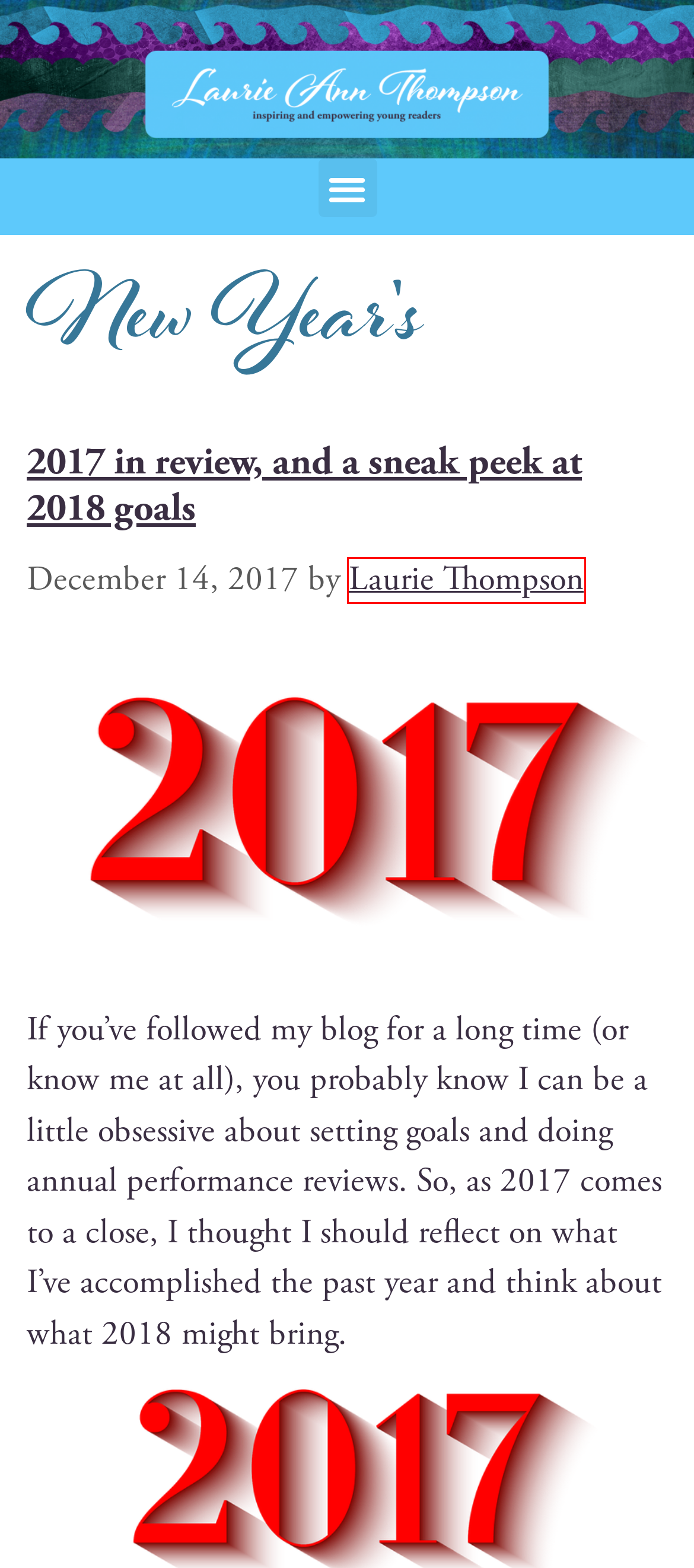Consider the screenshot of a webpage with a red bounding box around an element. Select the webpage description that best corresponds to the new page after clicking the element inside the red bounding box. Here are the candidates:
A. year-end - Laurie Ann Thompson
B. TWO TRUTHS AND A LIE resources for teachers and #GIVEAWAY! - Laurie Ann Thompson
C. 2017 in review, and a sneak peek at 2018 goals - Laurie Ann Thompson
D. Comments for Laurie Ann Thompson
E. Laurie Thompson - Laurie Ann Thompson
F. Welcome - Laurie Ann Thompson
G. Two Truths and a Lie - Laurie Ann Thompson
H. BE A CHANGEMAKER - Laurie Ann Thompson

E